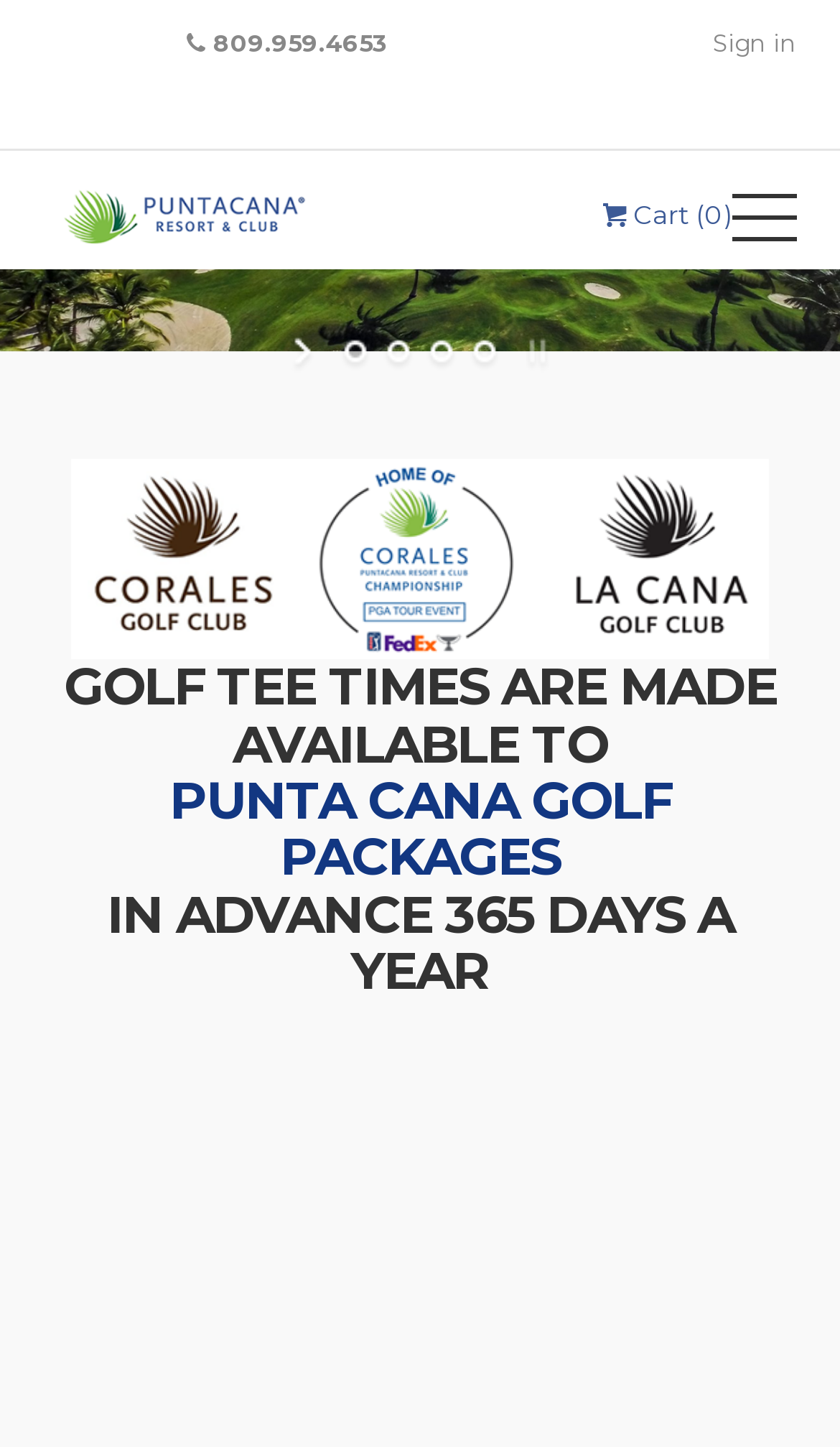Who designed the Punta Cana golf course?
Please provide an in-depth and detailed response to the question.

I found this information by reading the static text element that describes the golf course, which mentions that it was designed by P.B. Dye.